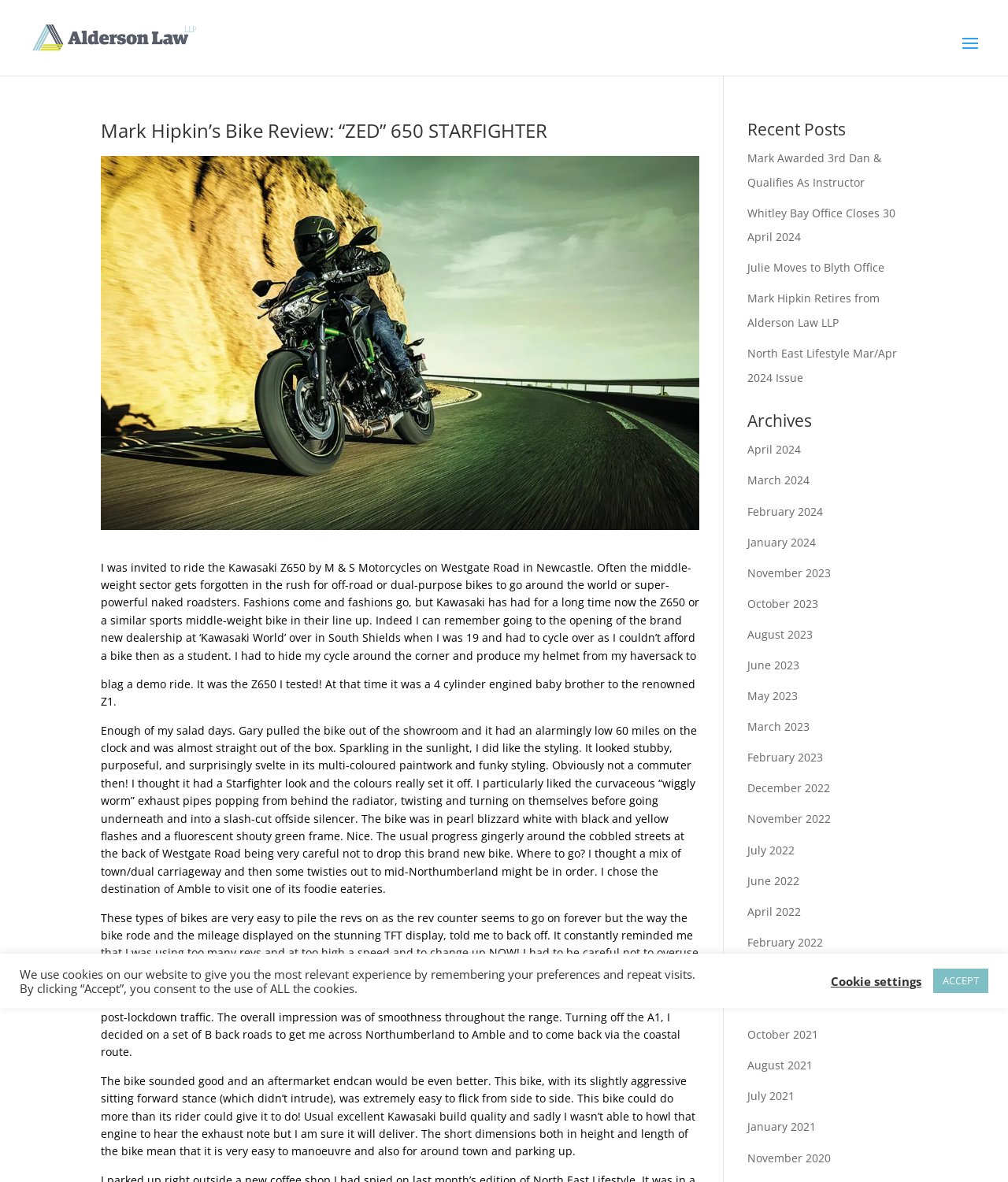Can you find and provide the main heading text of this webpage?

Mark Hipkin’s Bike Review: “ZED” 650 STARFIGHTER